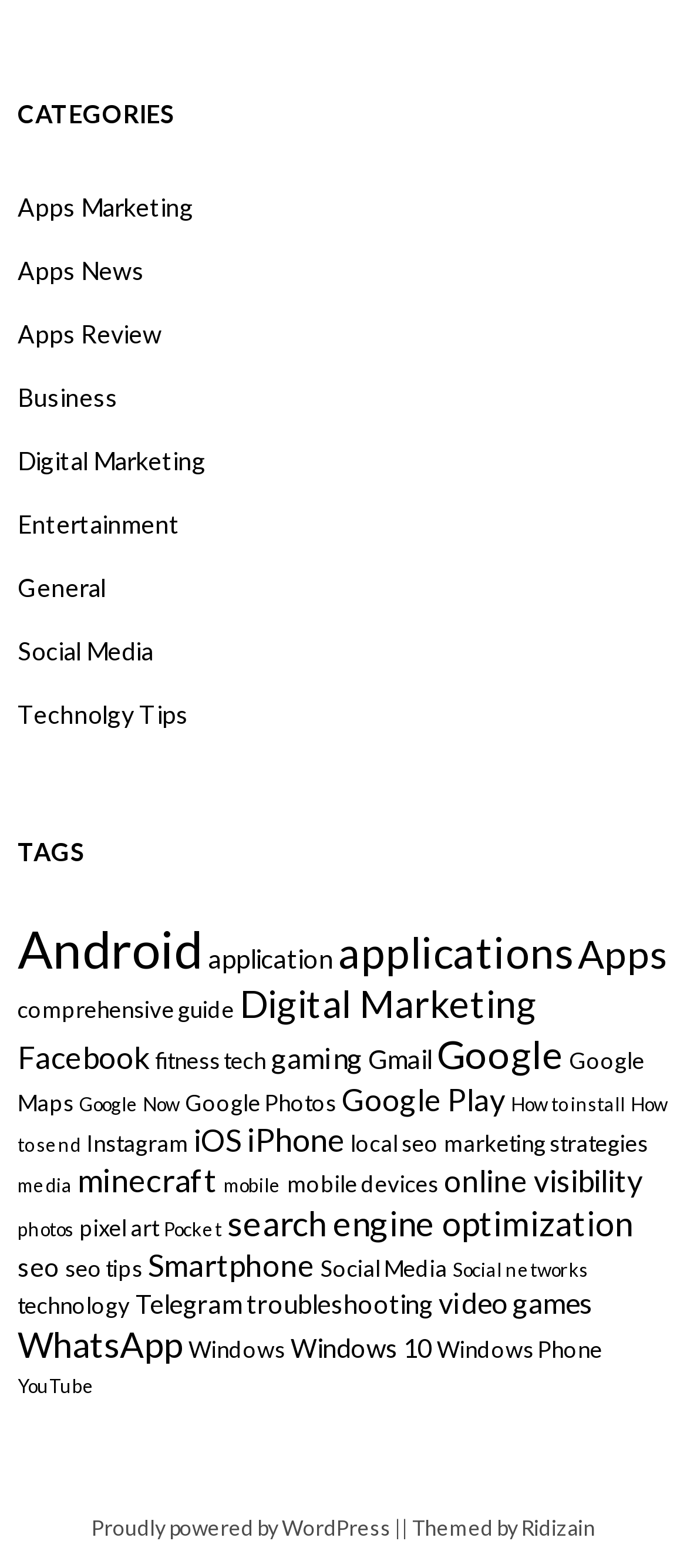Locate the bounding box coordinates of the element that needs to be clicked to carry out the instruction: "Check out YouTube related content". The coordinates should be given as four float numbers ranging from 0 to 1, i.e., [left, top, right, bottom].

[0.026, 0.876, 0.138, 0.89]